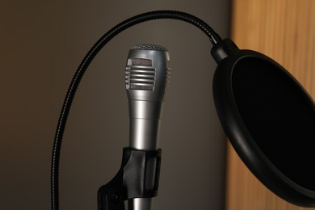What type of environment is this setup ideal for?
Based on the image, provide your answer in one word or phrase.

Studio or home